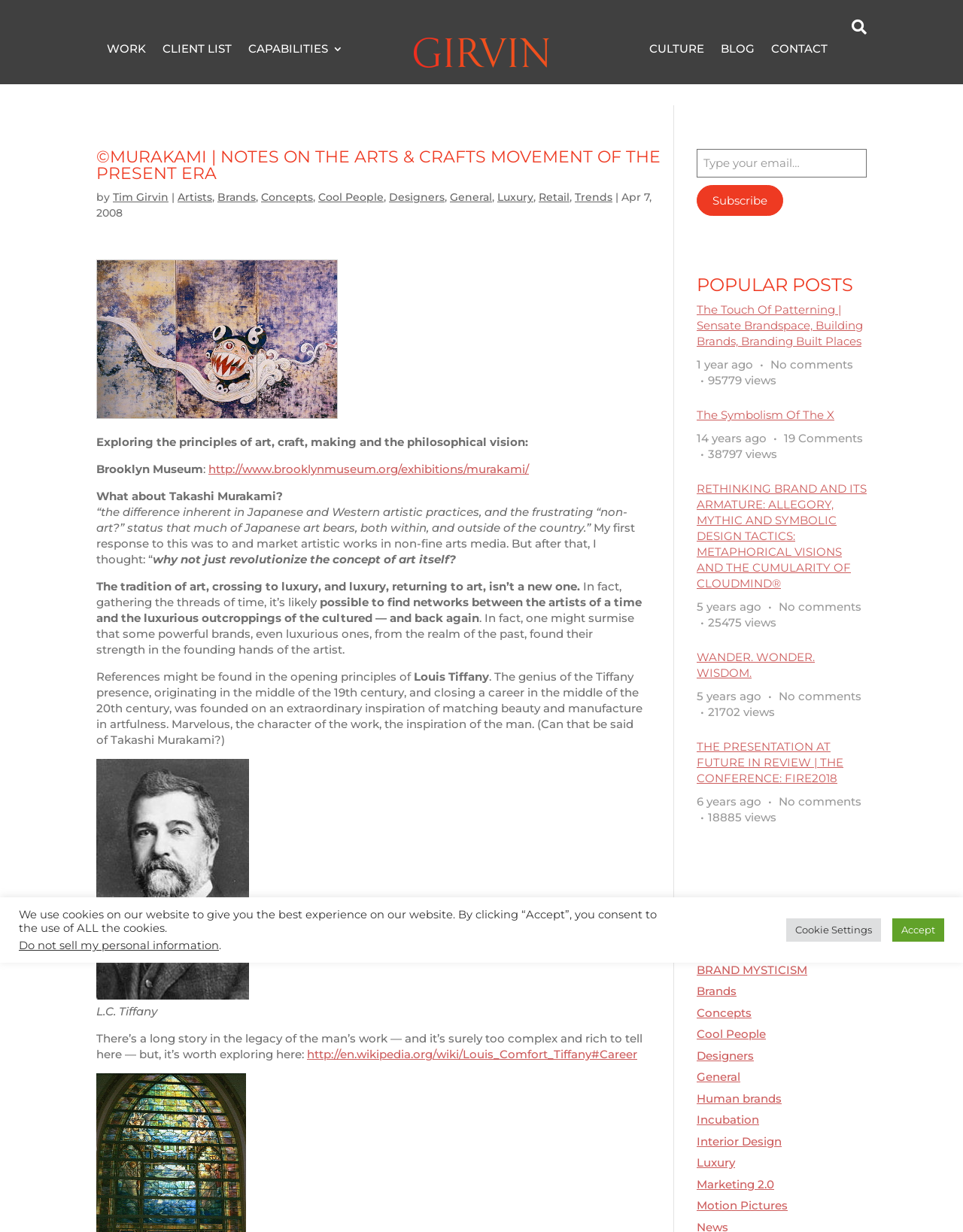How many popular posts are listed on the webpage?
Based on the screenshot, give a detailed explanation to answer the question.

The webpage lists four popular posts, each with a heading, link, and view count. The posts are 'The Touch Of Patterning', 'The Symbolism Of The X', 'RETHINKING BRAND AND ITS ARMATURE', and 'WANDER. WONDER. WISDOM.'